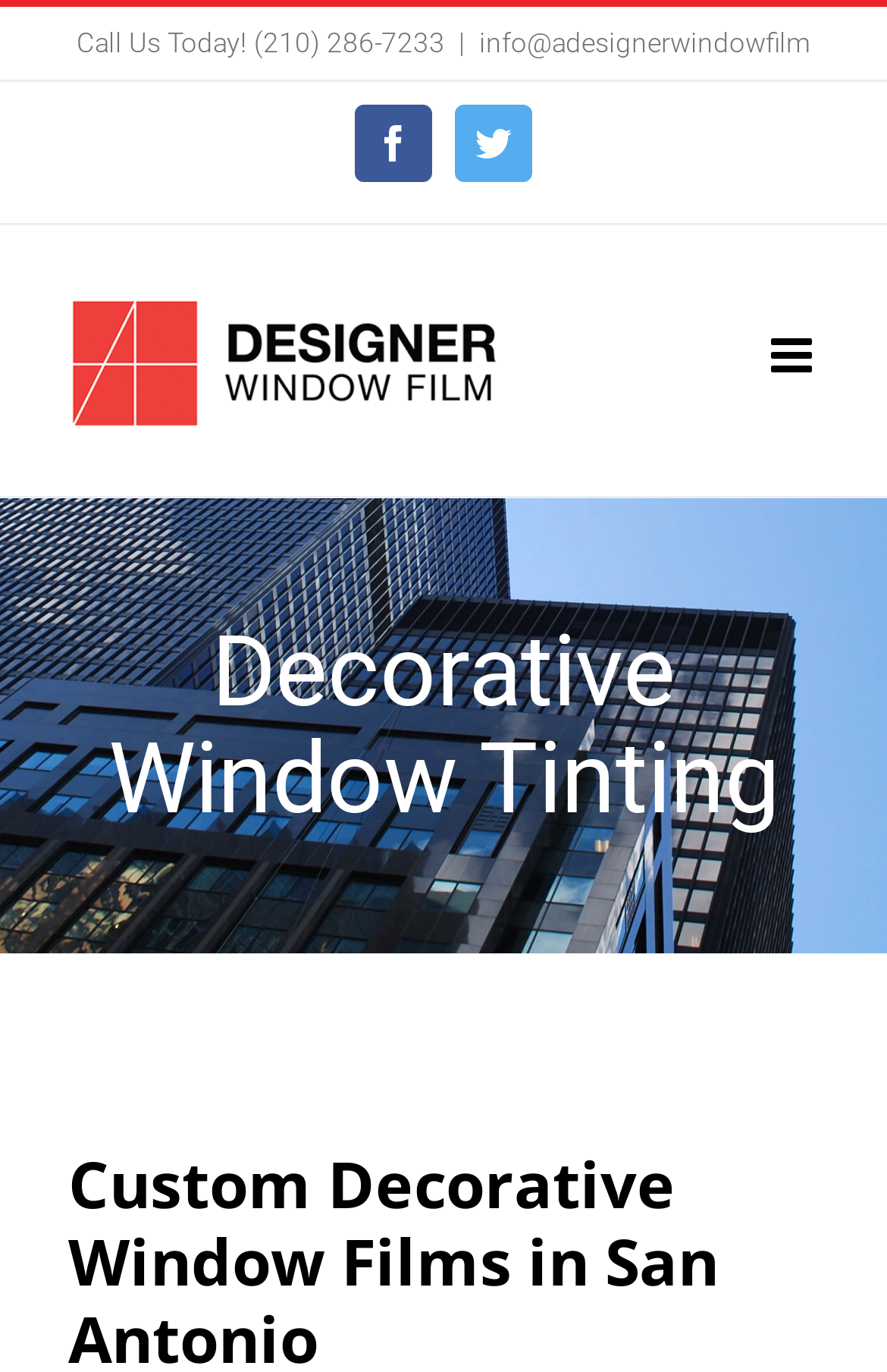What social media platform is represented by the icon?
Could you please answer the question thoroughly and with as much detail as possible?

I found the Facebook icon by looking at the link element with the content ' Facebook' at the top of the webpage, which is a common icon used to represent Facebook.